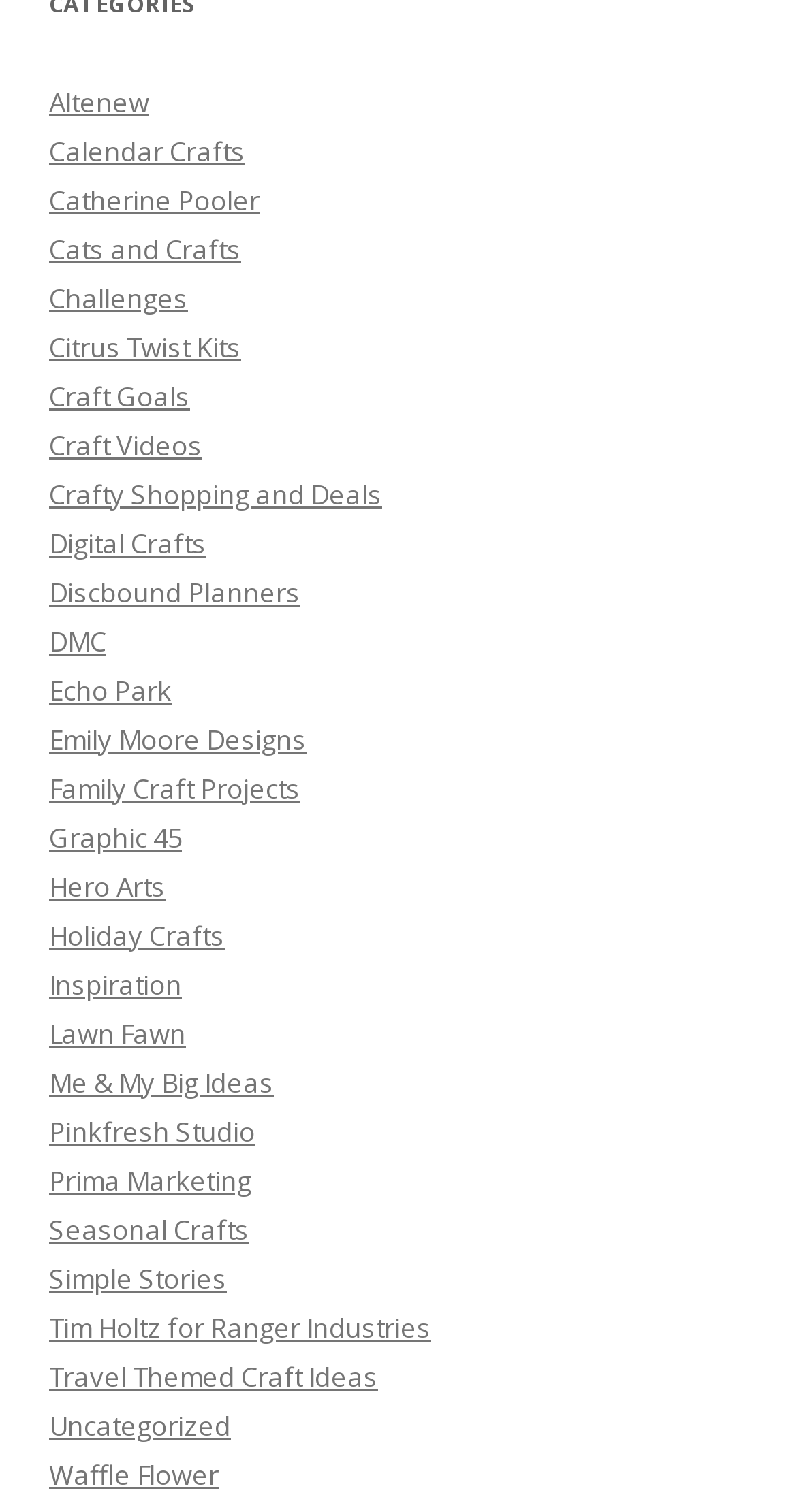Are there any digital craft resources on this website?
Answer the question with a detailed and thorough explanation.

The link to 'Digital Crafts' on the webpage indicates that the website features digital craft resources. This category may include digital patterns, printables, or tutorials for crafters who prefer digital media.